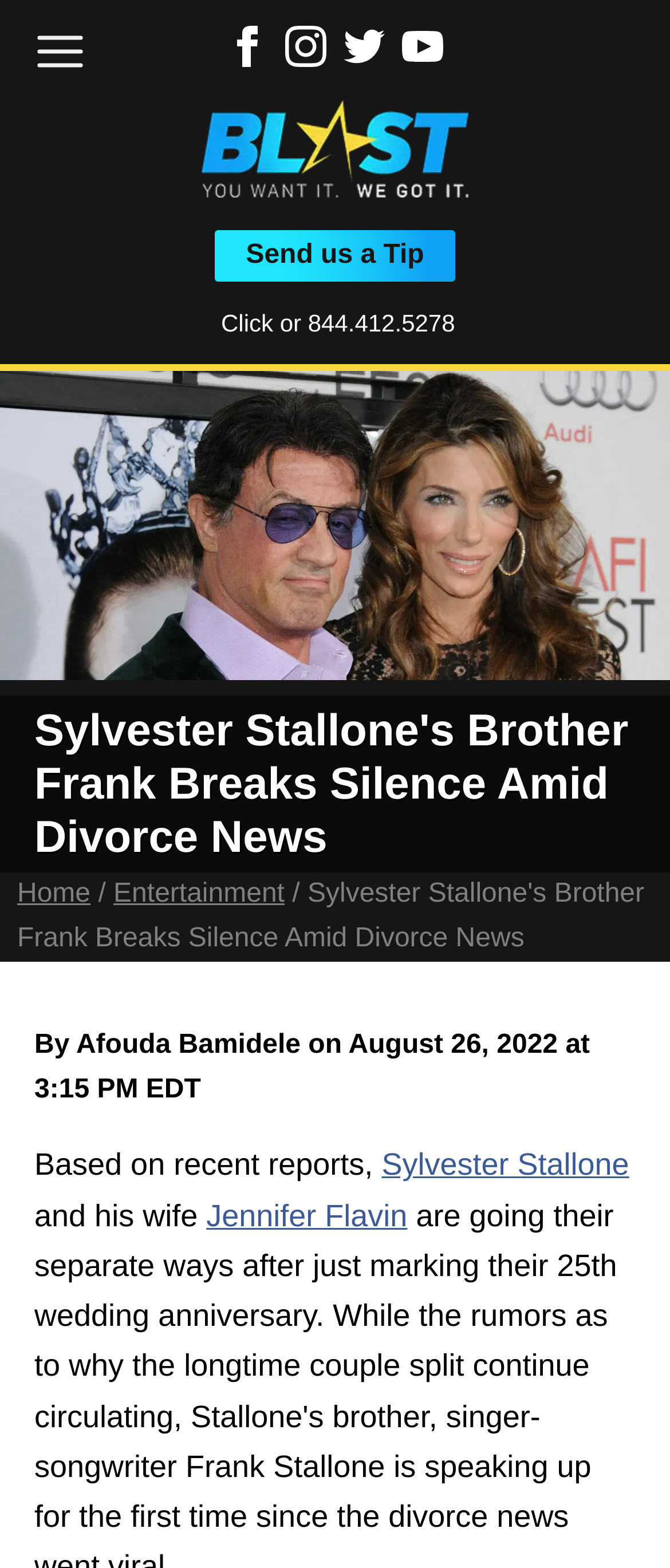Using the format (top-left x, top-left y, bottom-right x, bottom-right y), provide the bounding box coordinates for the described UI element. All values should be floating point numbers between 0 and 1: Link to Twitter

[0.513, 0.028, 0.574, 0.047]